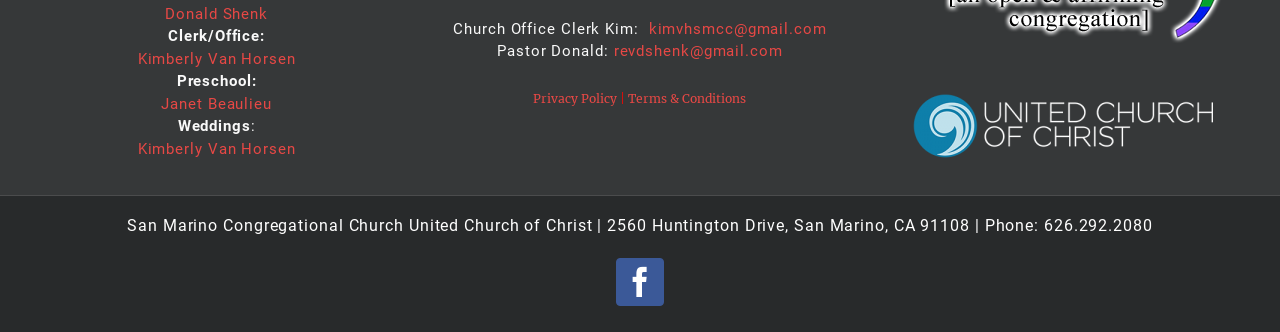What is the phone number of San Marino Congregational Church?
Using the image as a reference, give a one-word or short phrase answer.

626.292.2080